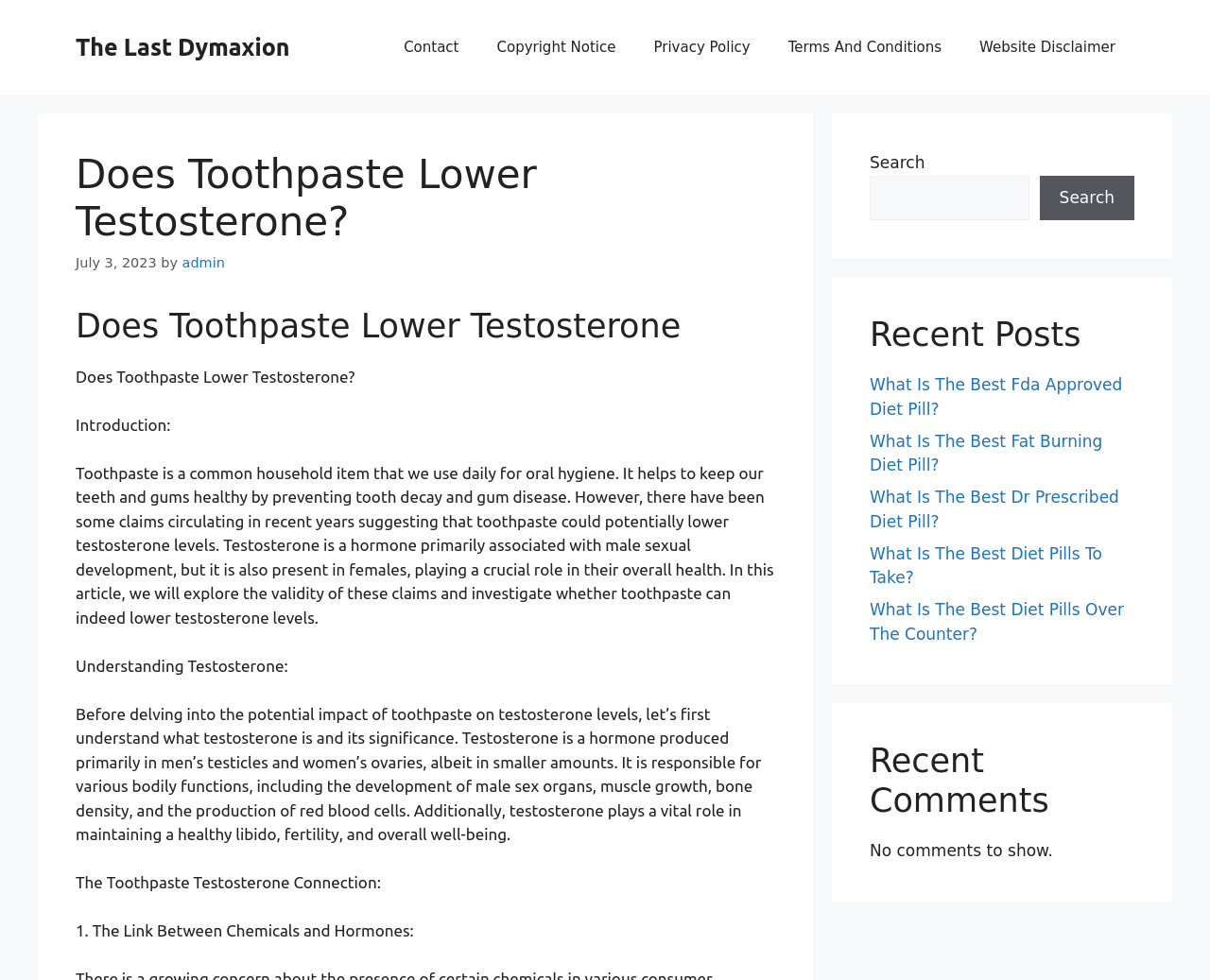How many recent posts are listed?
Based on the visual information, provide a detailed and comprehensive answer.

The recent posts are listed in the complementary element, which contains five link elements with different post titles. These link elements are children of the complementary element and indicate the recent posts on the website.